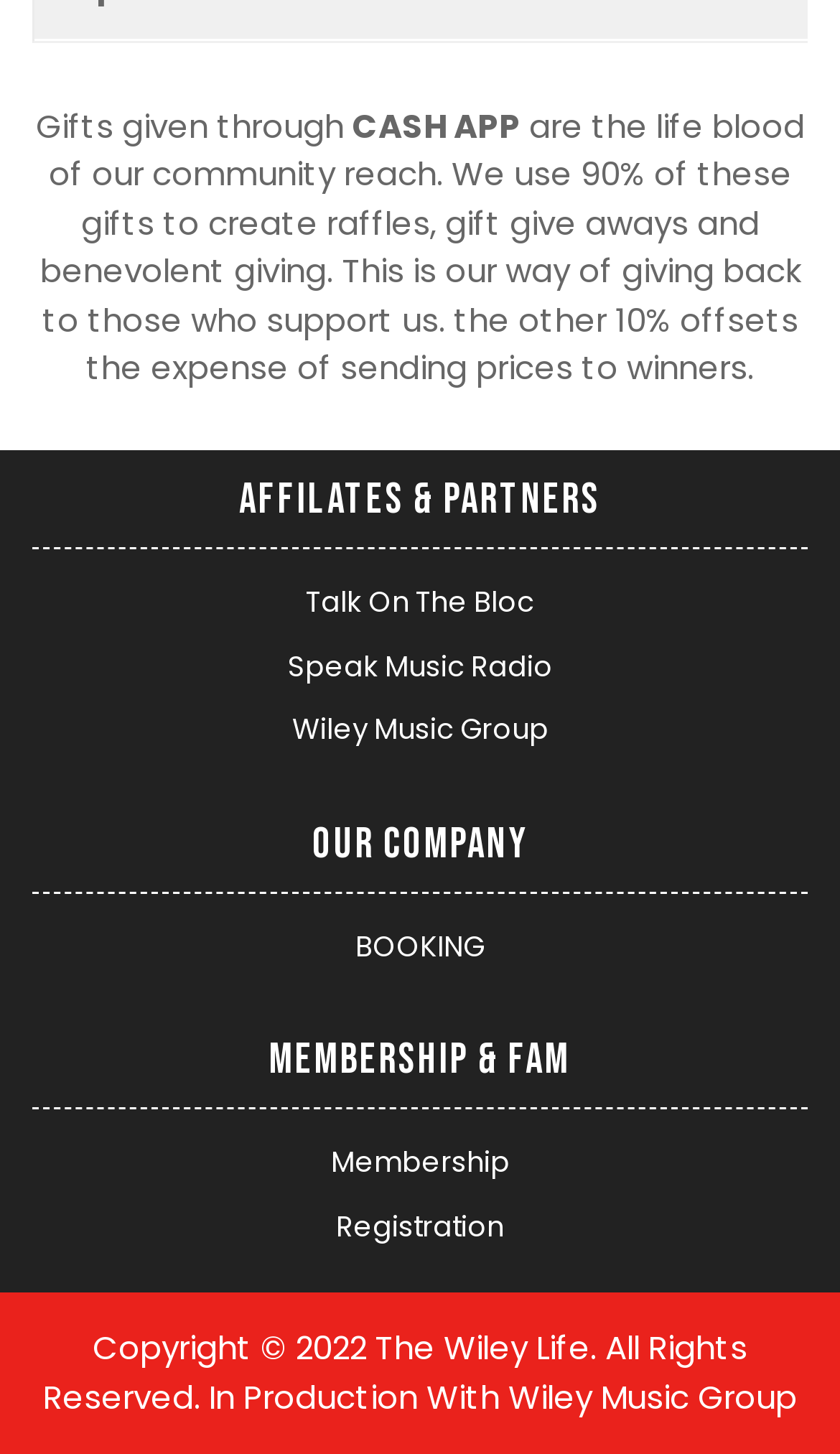How much percentage of gifts is used for expenses?
Based on the visual, give a brief answer using one word or a short phrase.

10%